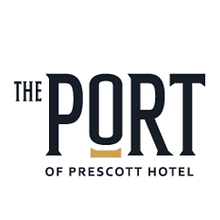Please respond to the question with a concise word or phrase:
What is the atmosphere of the hotel?

Inviting